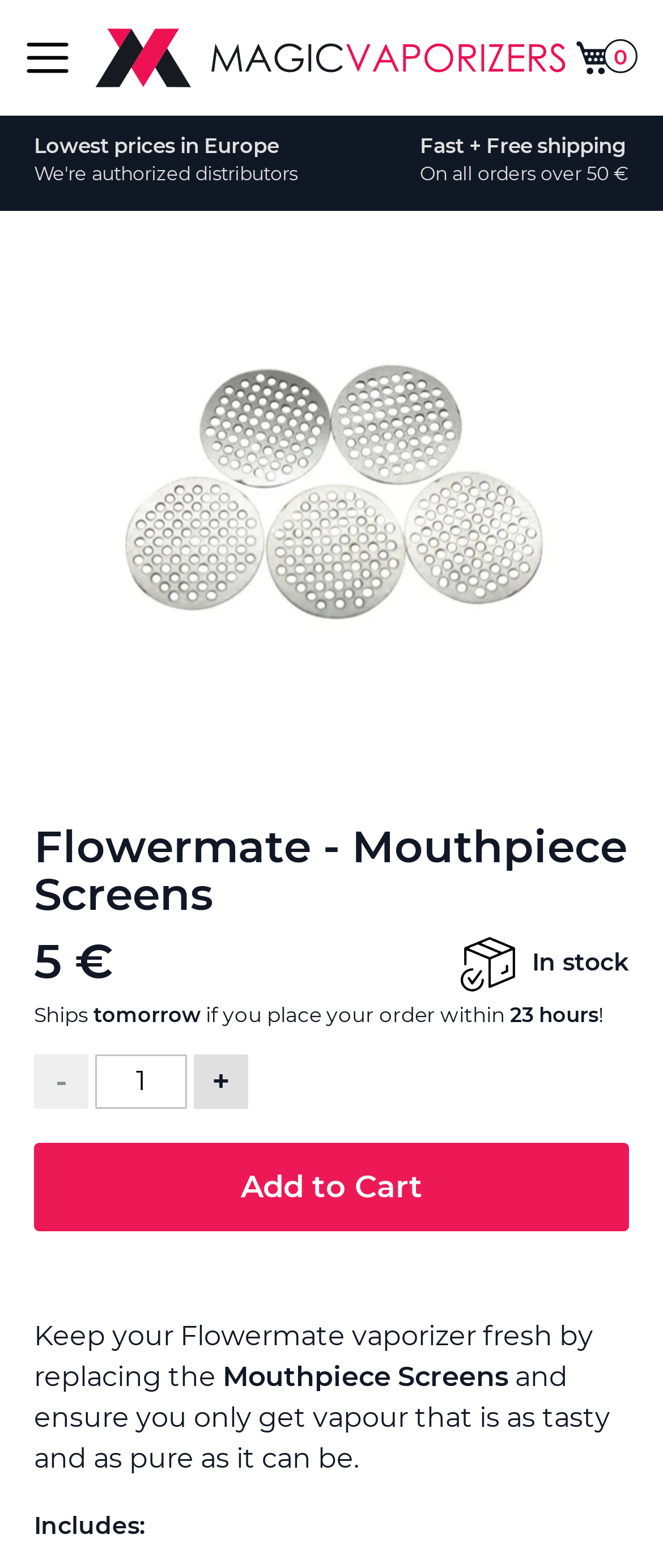Is the product in stock?
Please provide a comprehensive answer based on the visual information in the image.

I found the information about the product's availability by looking at the StaticText element with the text 'In stock' located at [0.803, 0.603, 0.949, 0.623]. This element indicates that the product is currently in stock.